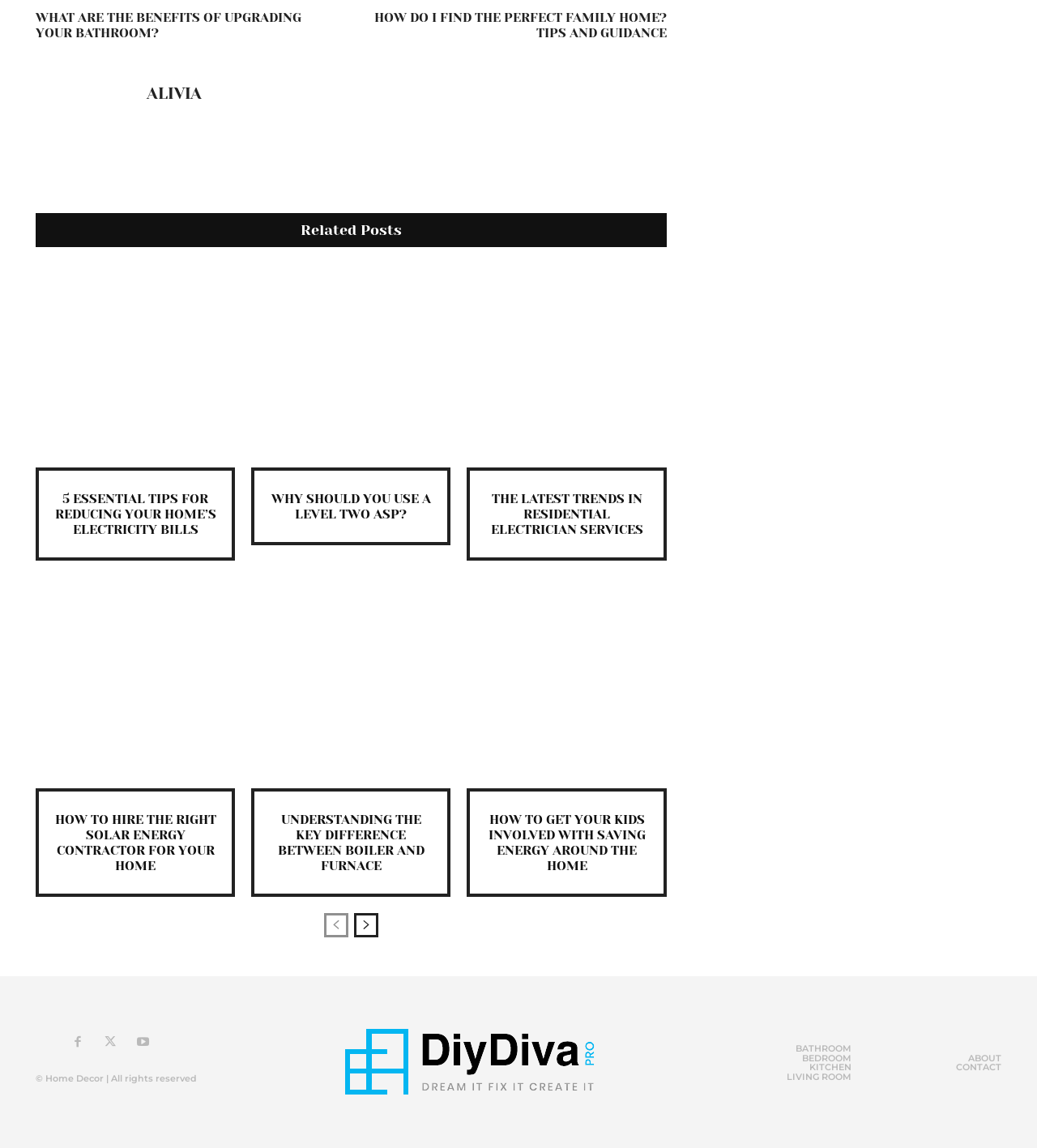Find the bounding box coordinates of the clickable area required to complete the following action: "Click on 'WHAT ARE THE BENEFITS OF UPGRADING YOUR BATHROOM?'".

[0.034, 0.009, 0.291, 0.036]